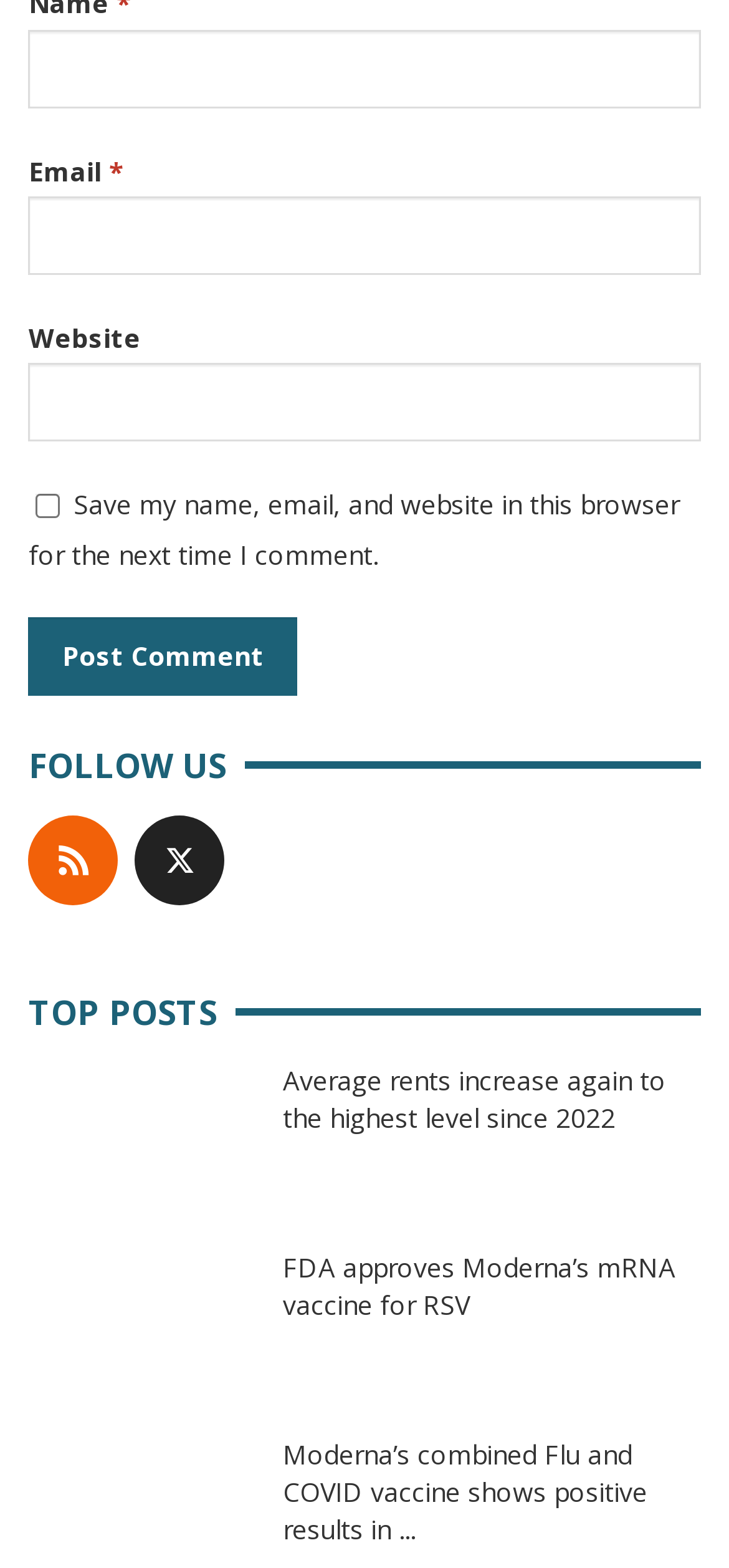Find the bounding box coordinates for the area that must be clicked to perform this action: "Read the article about Moderna’s mRNA vaccine".

[0.388, 0.797, 0.927, 0.843]